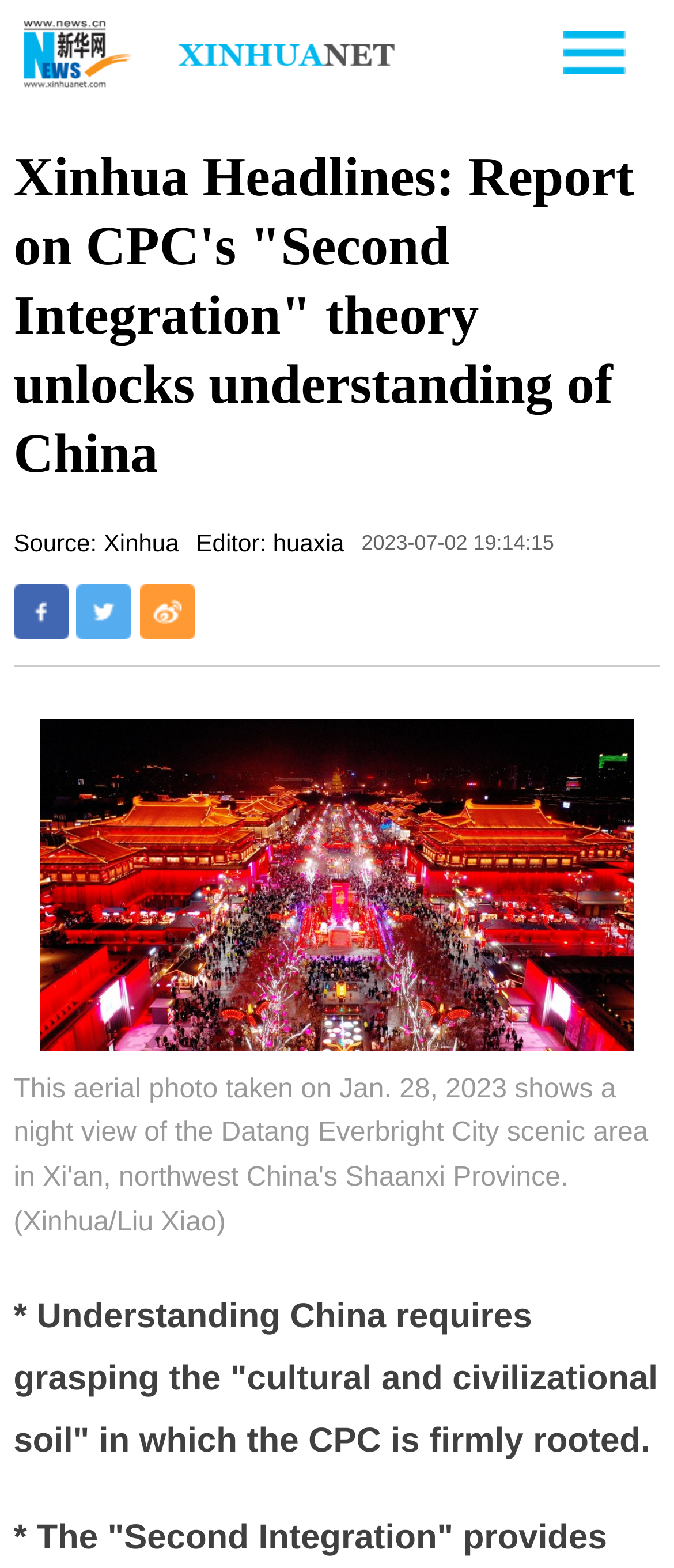Give a one-word or short-phrase answer to the following question: 
What is the editor of the article?

huaxia